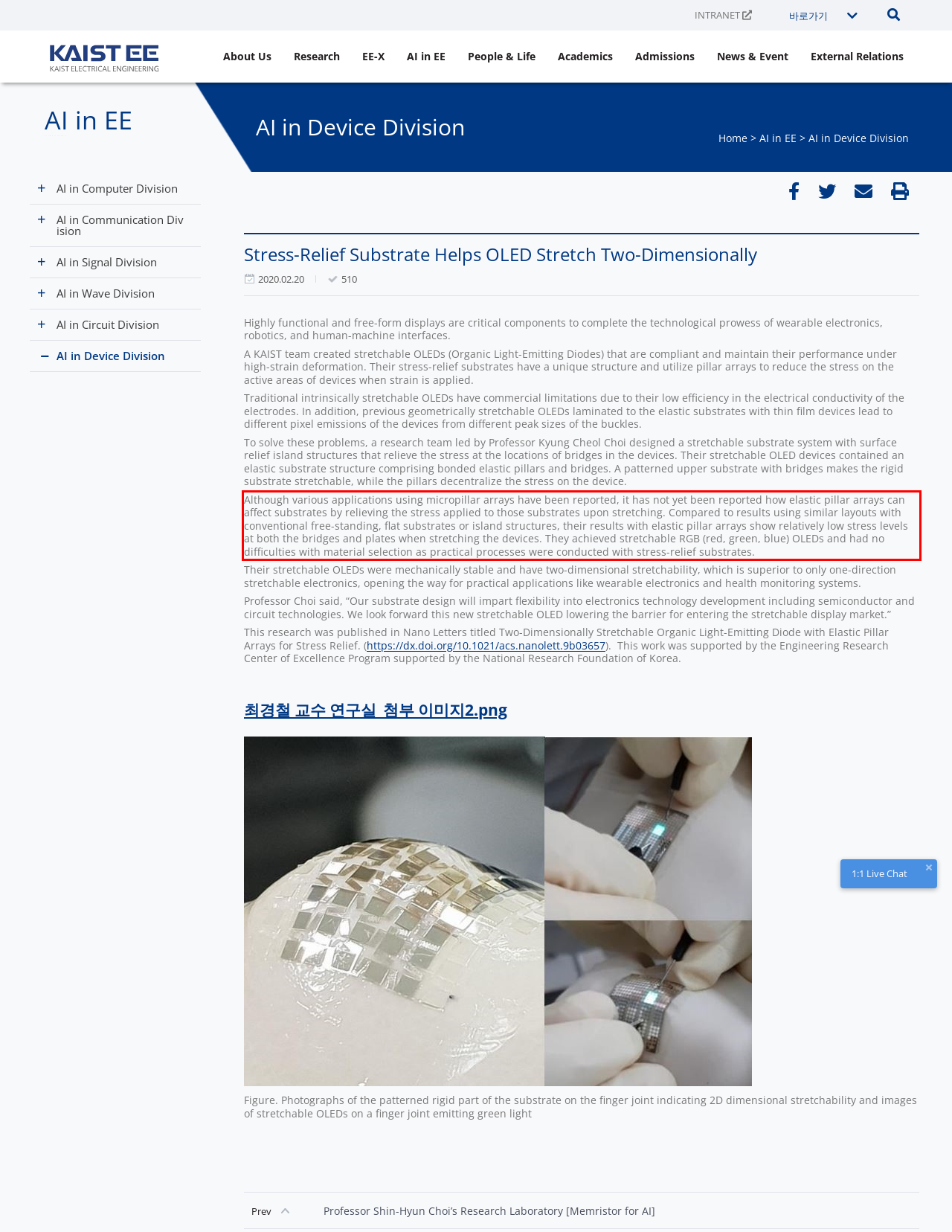Please identify and extract the text from the UI element that is surrounded by a red bounding box in the provided webpage screenshot.

Although various applications using micropillar arrays have been reported, it has not yet been reported how elastic pillar arrays can affect substrates by relieving the stress applied to those substrates upon stretching. Compared to results using similar layouts with conventional free-standing, flat substrates or island structures, their results with elastic pillar arrays show relatively low stress levels at both the bridges and plates when stretching the devices. They achieved stretchable RGB (red, green, blue) OLEDs and had no difficulties with material selection as practical processes were conducted with stress-relief substrates.